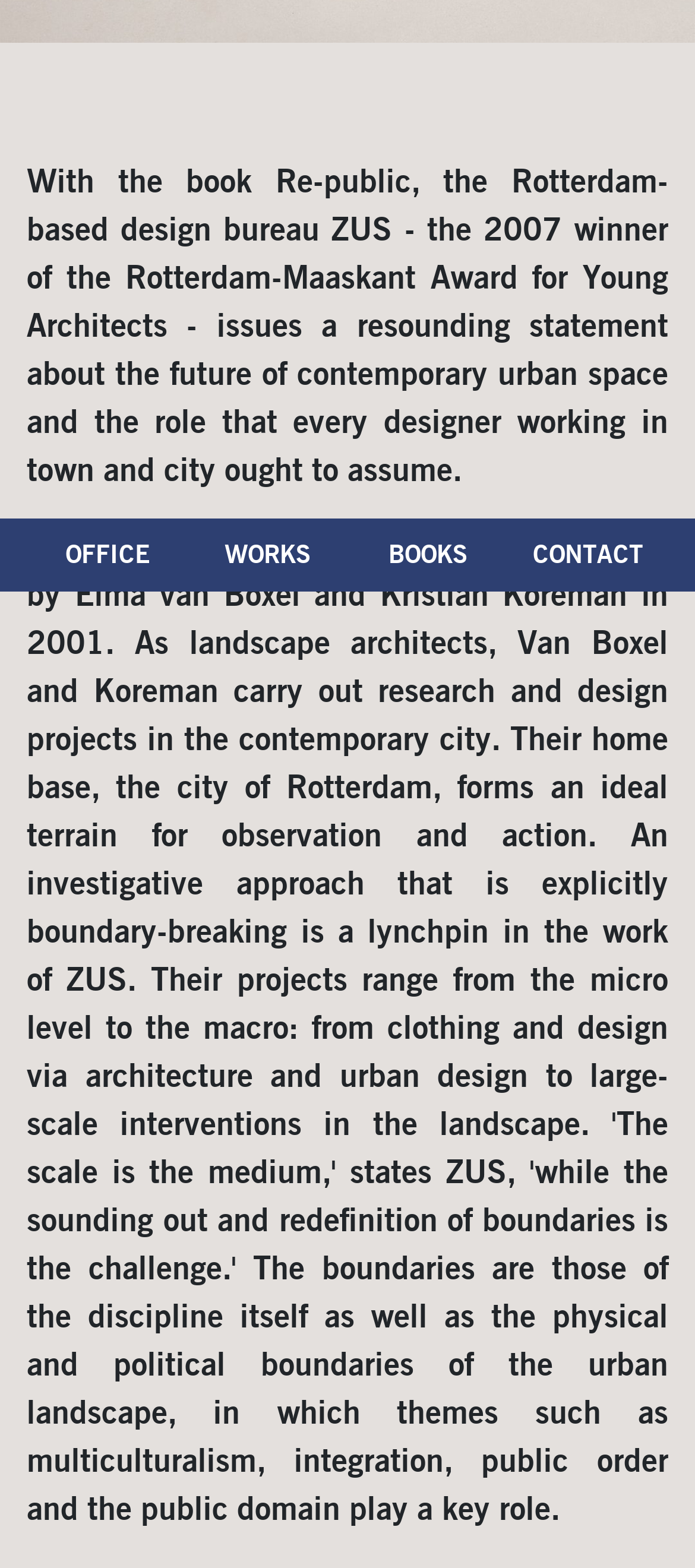Given the following UI element description: "Contact", find the bounding box coordinates in the webpage screenshot.

[0.767, 0.344, 0.926, 0.364]